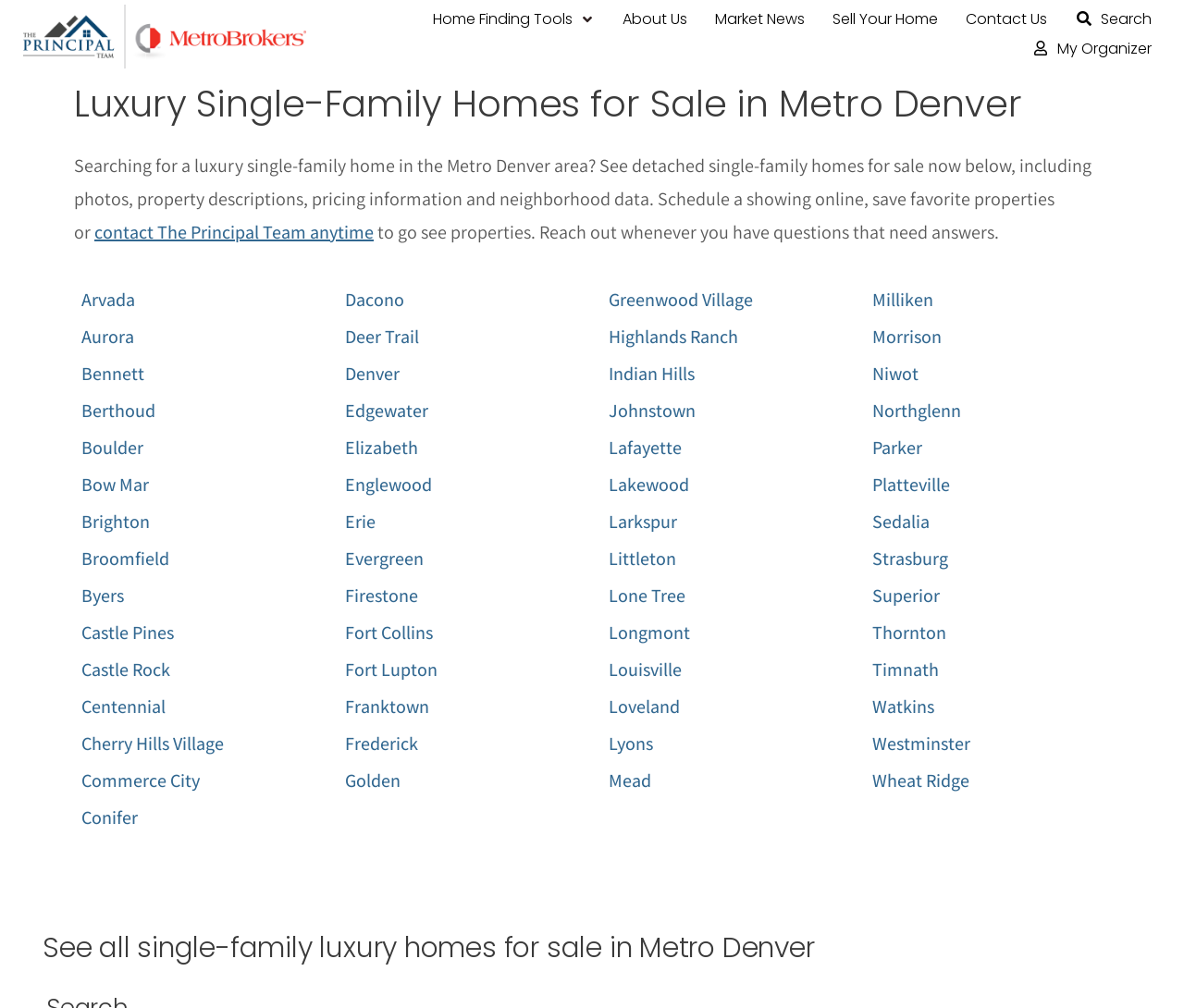Could you locate the bounding box coordinates for the section that should be clicked to accomplish this task: "Contact The Principal Team".

[0.08, 0.218, 0.316, 0.242]